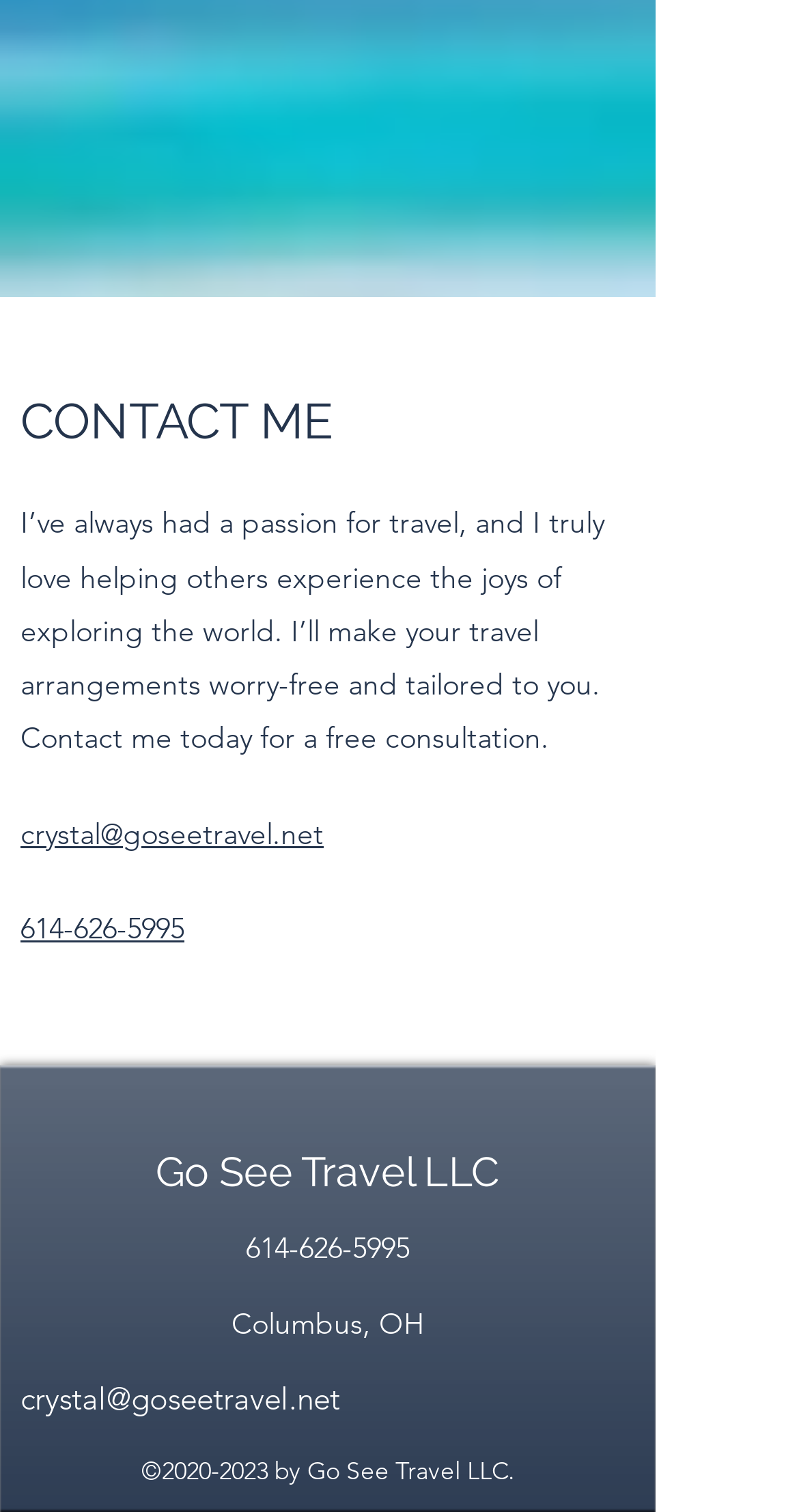Find the bounding box coordinates of the clickable area that will achieve the following instruction: "Visit the company homepage".

[0.195, 0.369, 0.626, 0.401]